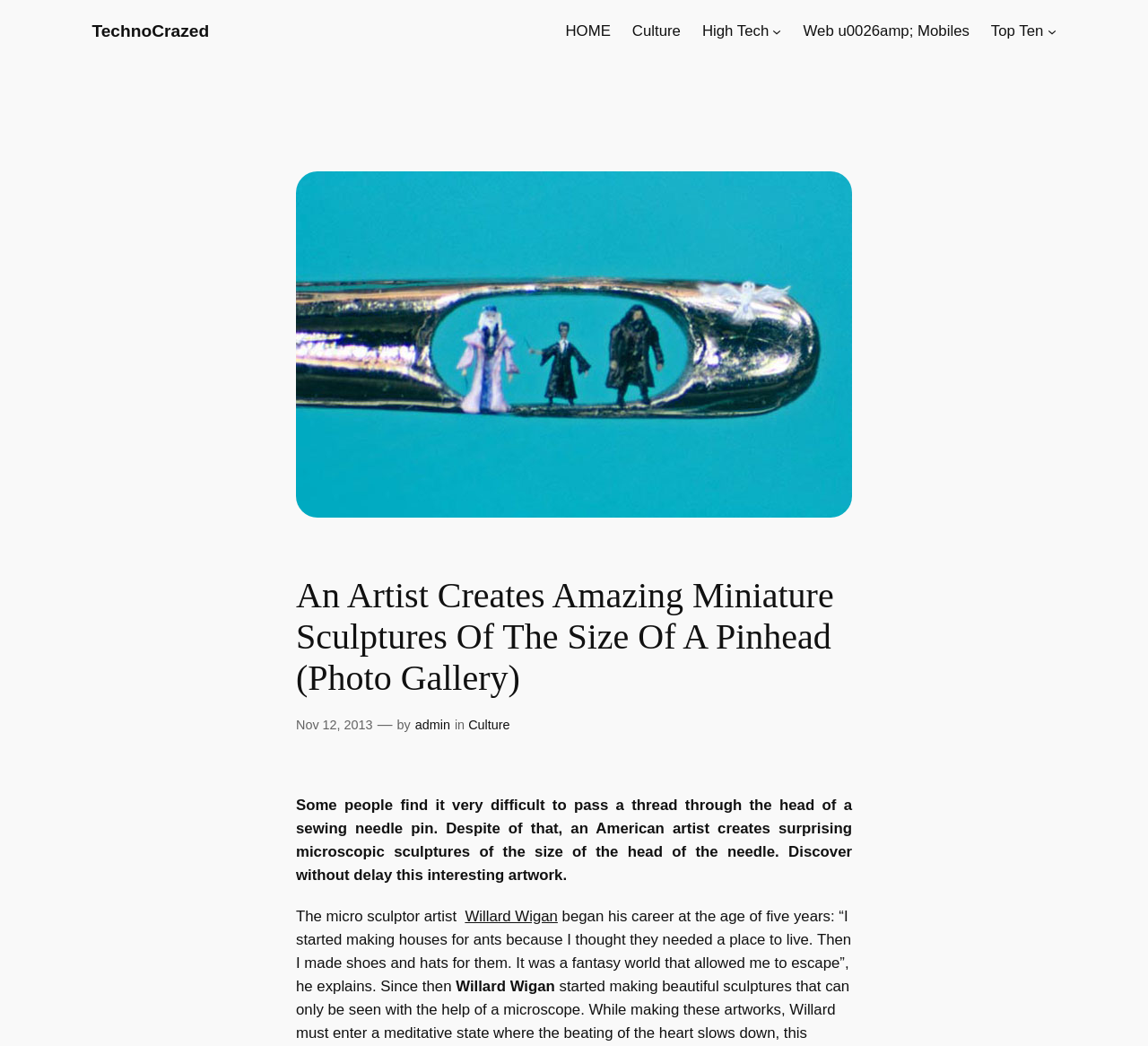Point out the bounding box coordinates of the section to click in order to follow this instruction: "Read the article by 'admin'".

[0.361, 0.686, 0.392, 0.7]